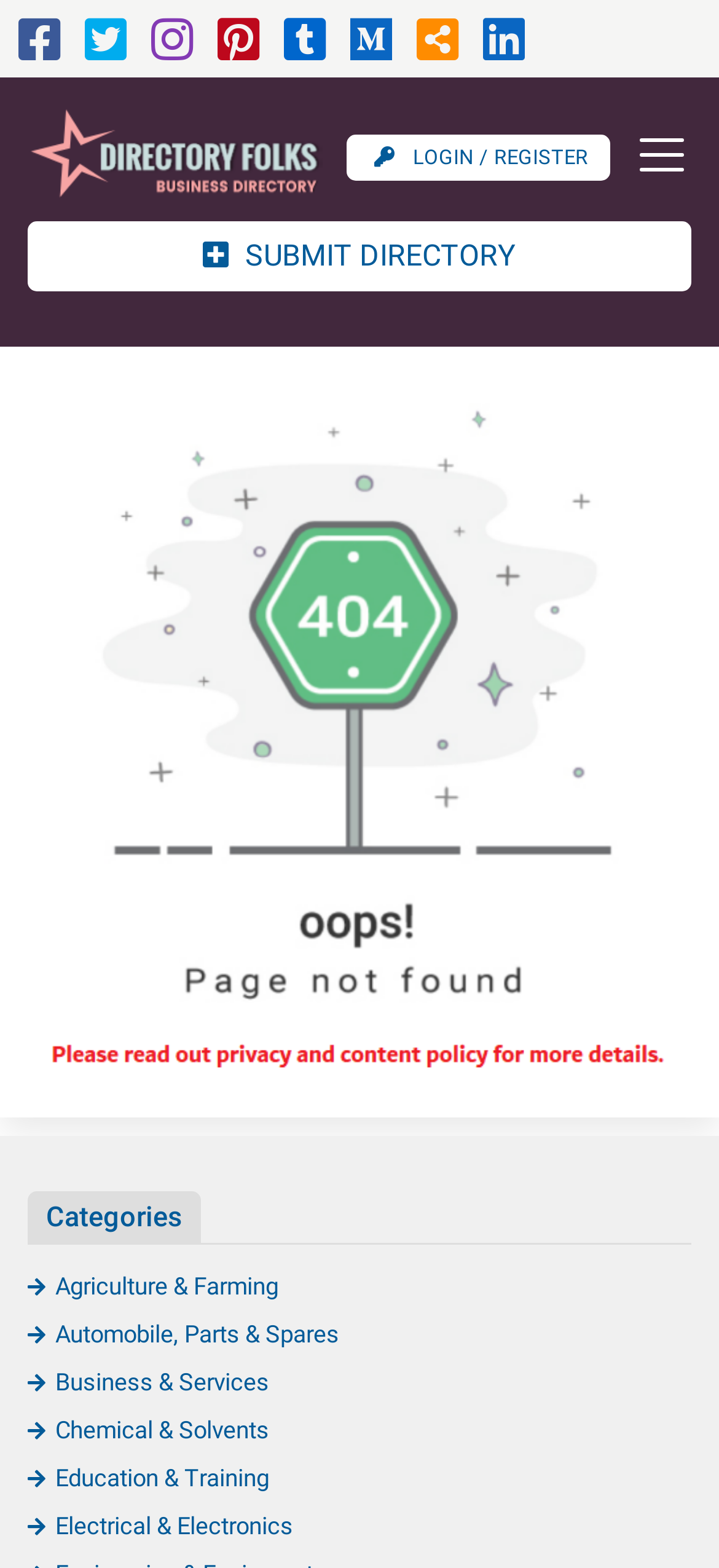Identify the bounding box coordinates of the area that should be clicked in order to complete the given instruction: "Login or register". The bounding box coordinates should be four float numbers between 0 and 1, i.e., [left, top, right, bottom].

[0.482, 0.085, 0.849, 0.115]